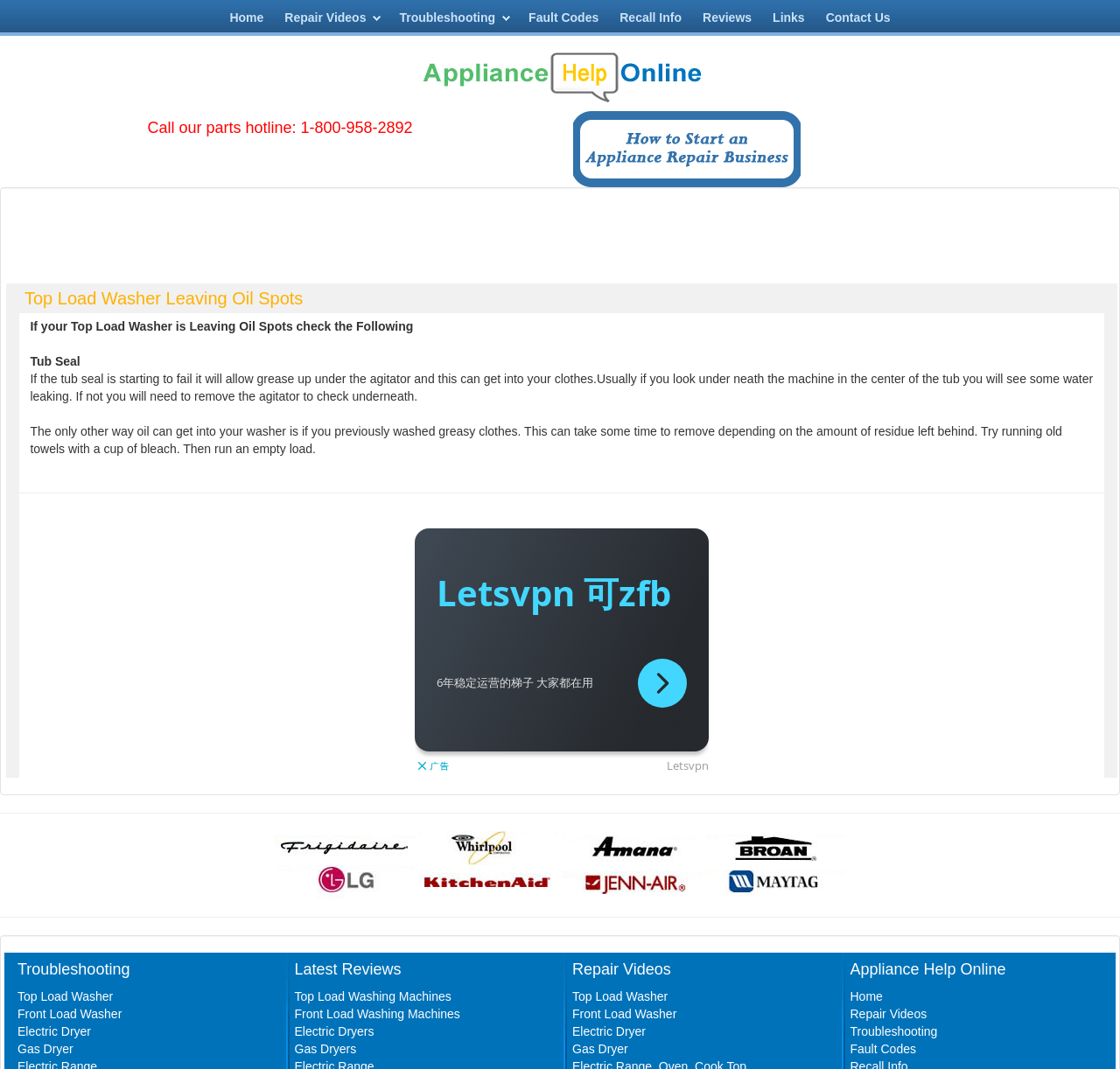What is the possible cause of oil spots in a top load washer?
Examine the webpage screenshot and provide an in-depth answer to the question.

The webpage explains that if the tub seal is starting to fail, it can allow grease to get under the agitator and into clothes. Additionally, washing greasy clothes can also cause oil spots. This information is found in the text content of the LayoutTableCell element.